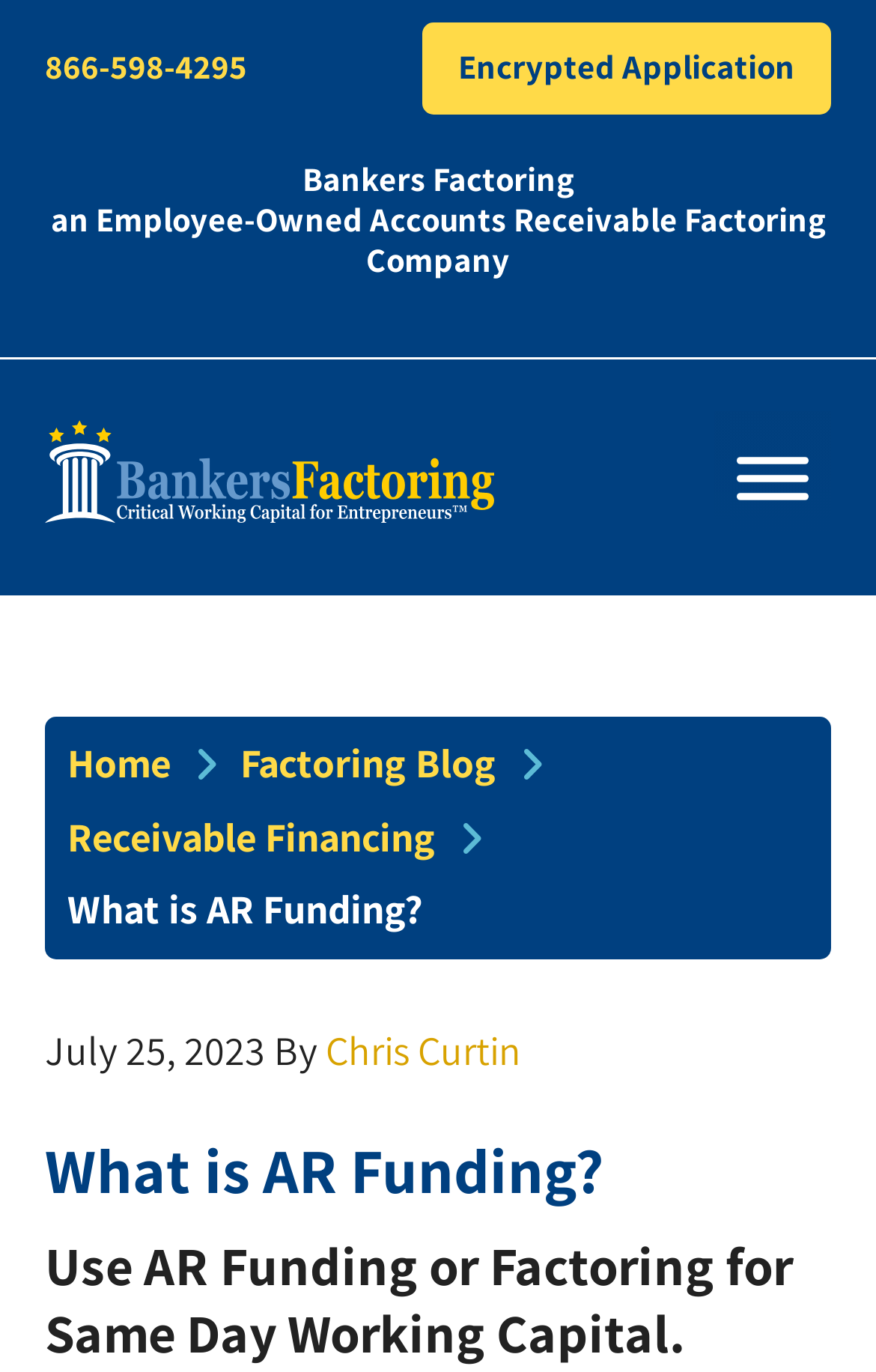Identify the bounding box coordinates of the region that should be clicked to execute the following instruction: "Go to Home page".

[0.077, 0.539, 0.195, 0.576]